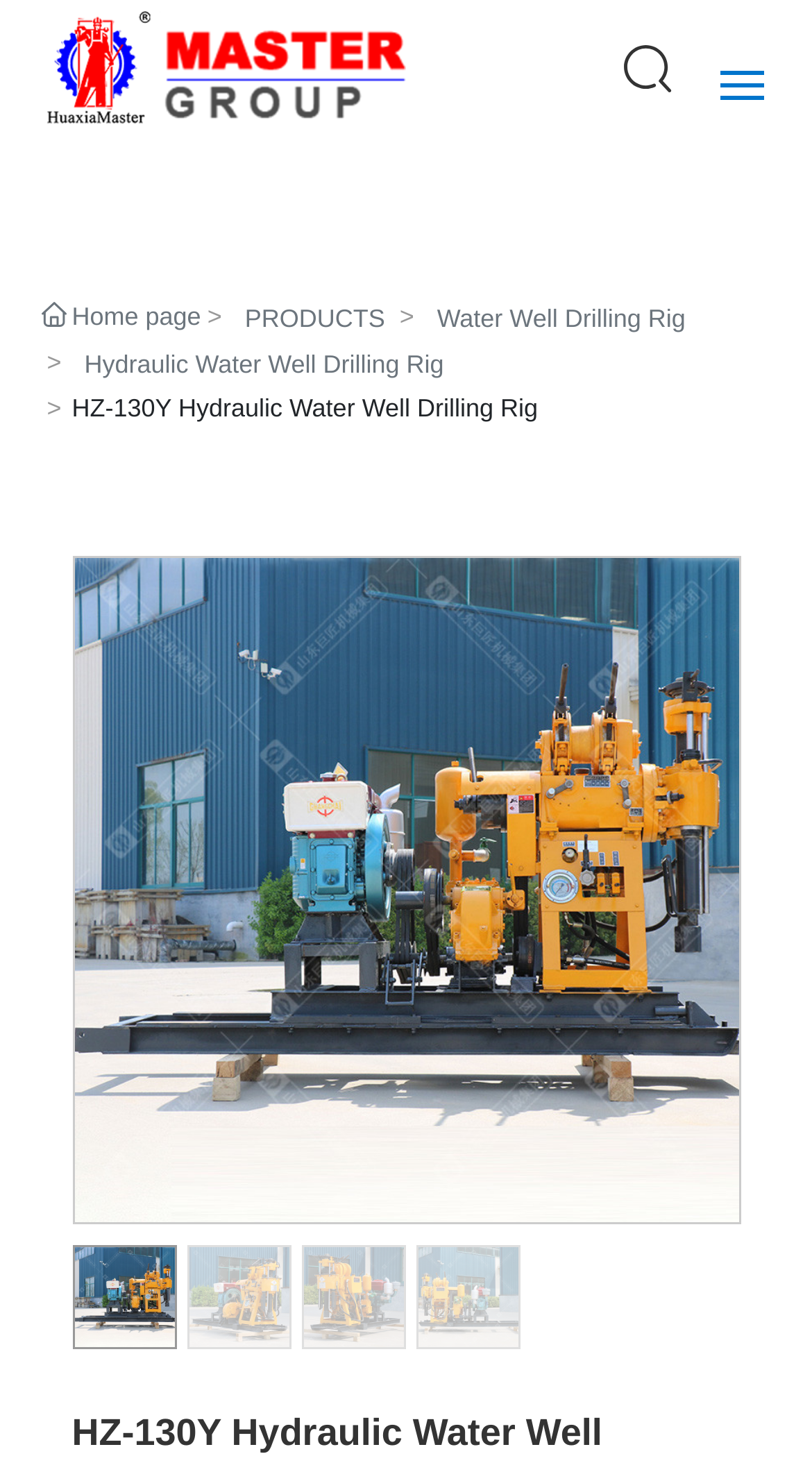Provide the bounding box coordinates for the UI element described in this sentence: "ENVIRONMENT". The coordinates should be four float values between 0 and 1, i.e., [left, top, right, bottom].

[0.051, 0.417, 0.899, 0.448]